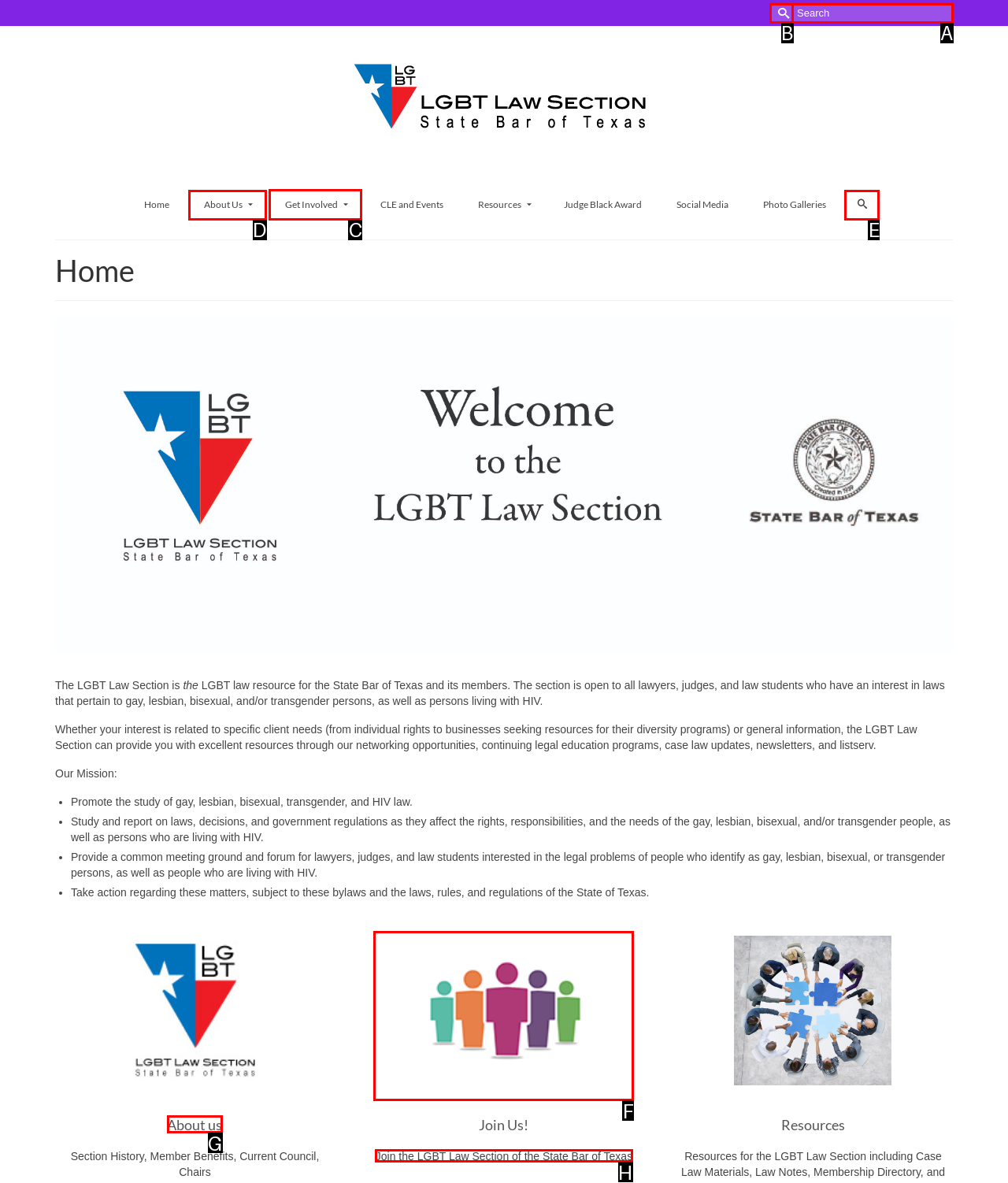Determine the letter of the element to click to accomplish this task: Get involved with the LGBT Law Section. Respond with the letter.

C